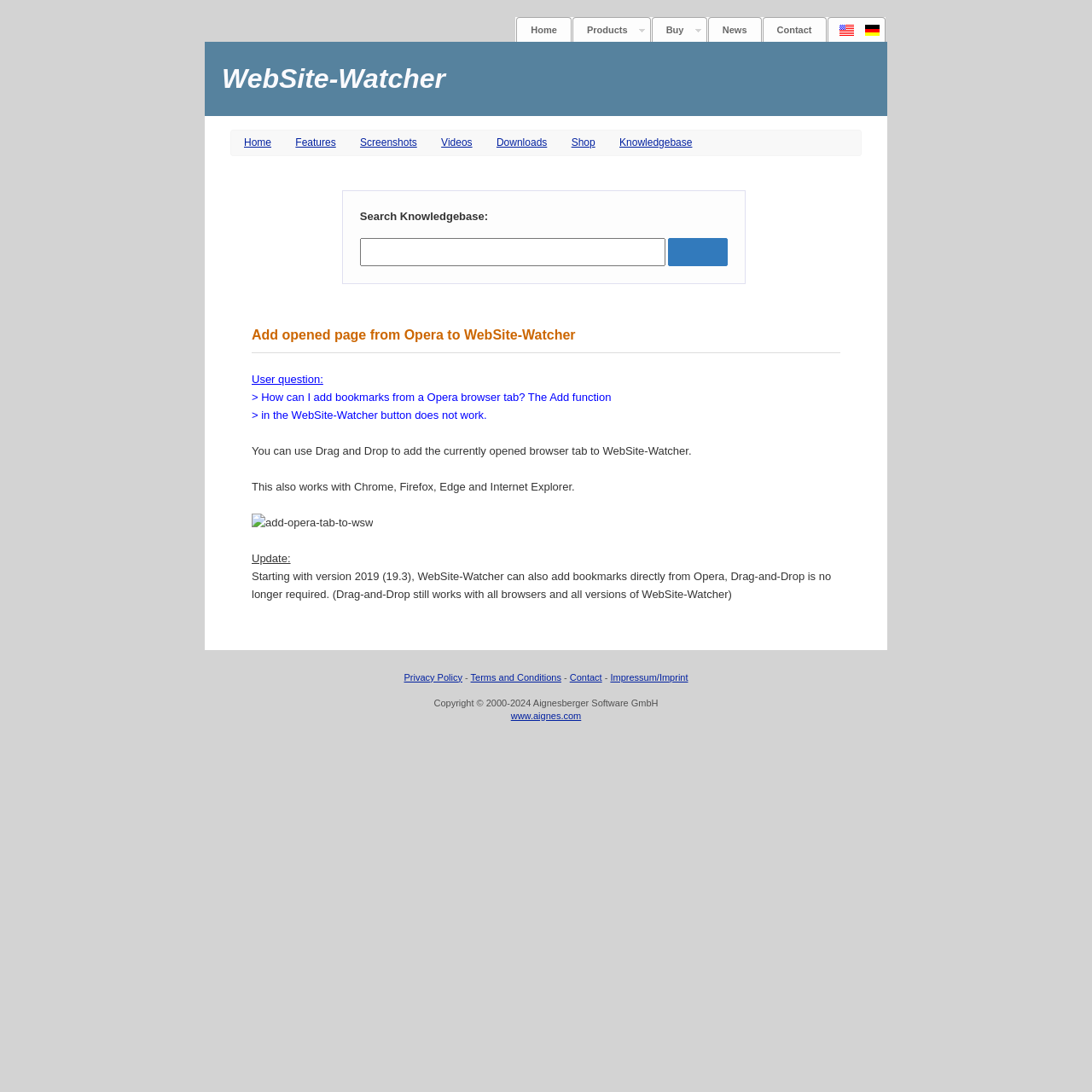Using details from the image, please answer the following question comprehensively:
How can I add bookmarks from Opera browser tab?

I found the answer by reading the static text elements that describe how to add bookmarks from Opera browser tab, which suggests using Drag and Drop method.